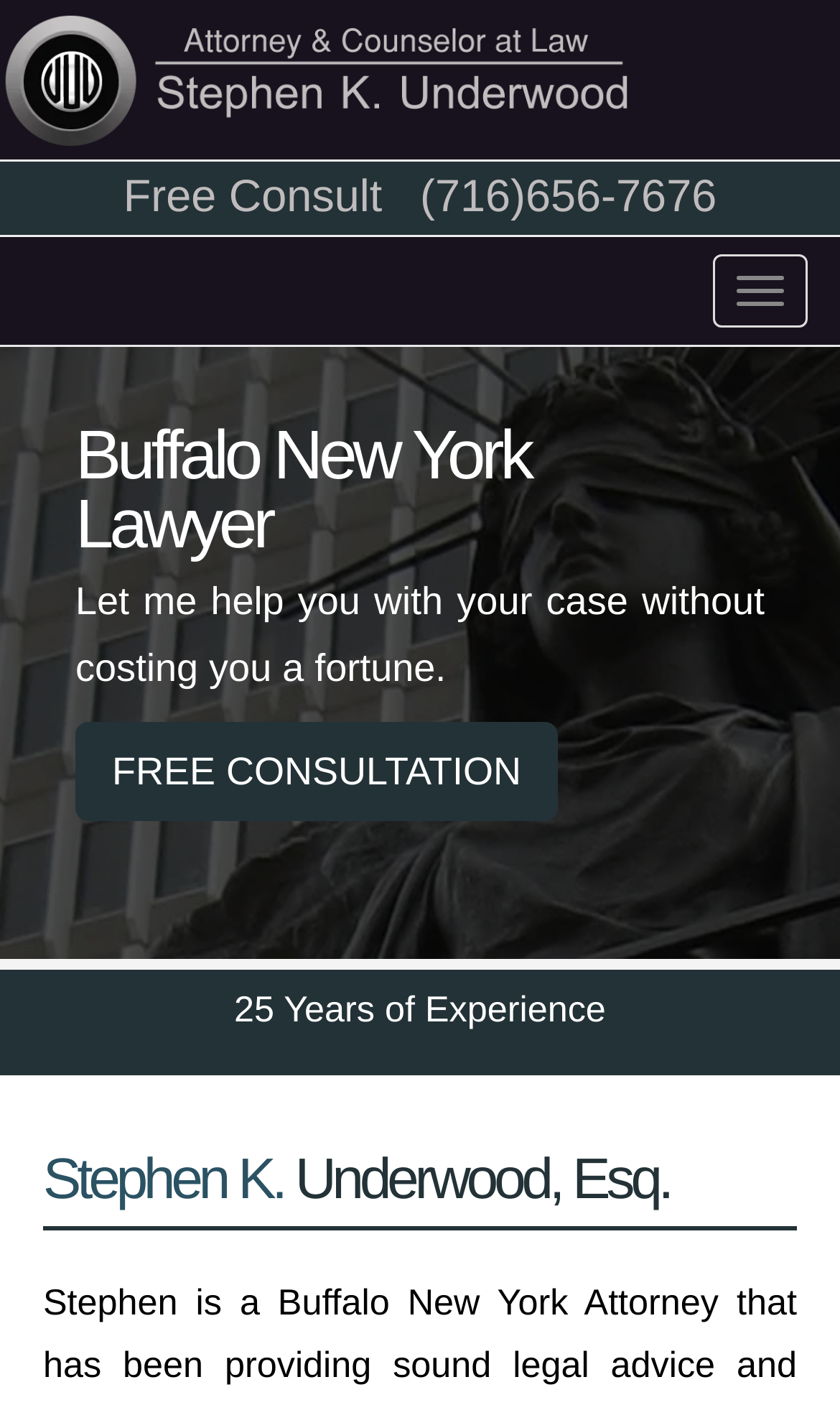What is the lawyer's promise to clients?
Provide an in-depth answer to the question, covering all aspects.

I found this information by looking at the middle section of the webpage, where it says 'Let me help you with your case without costing you a fortune'.